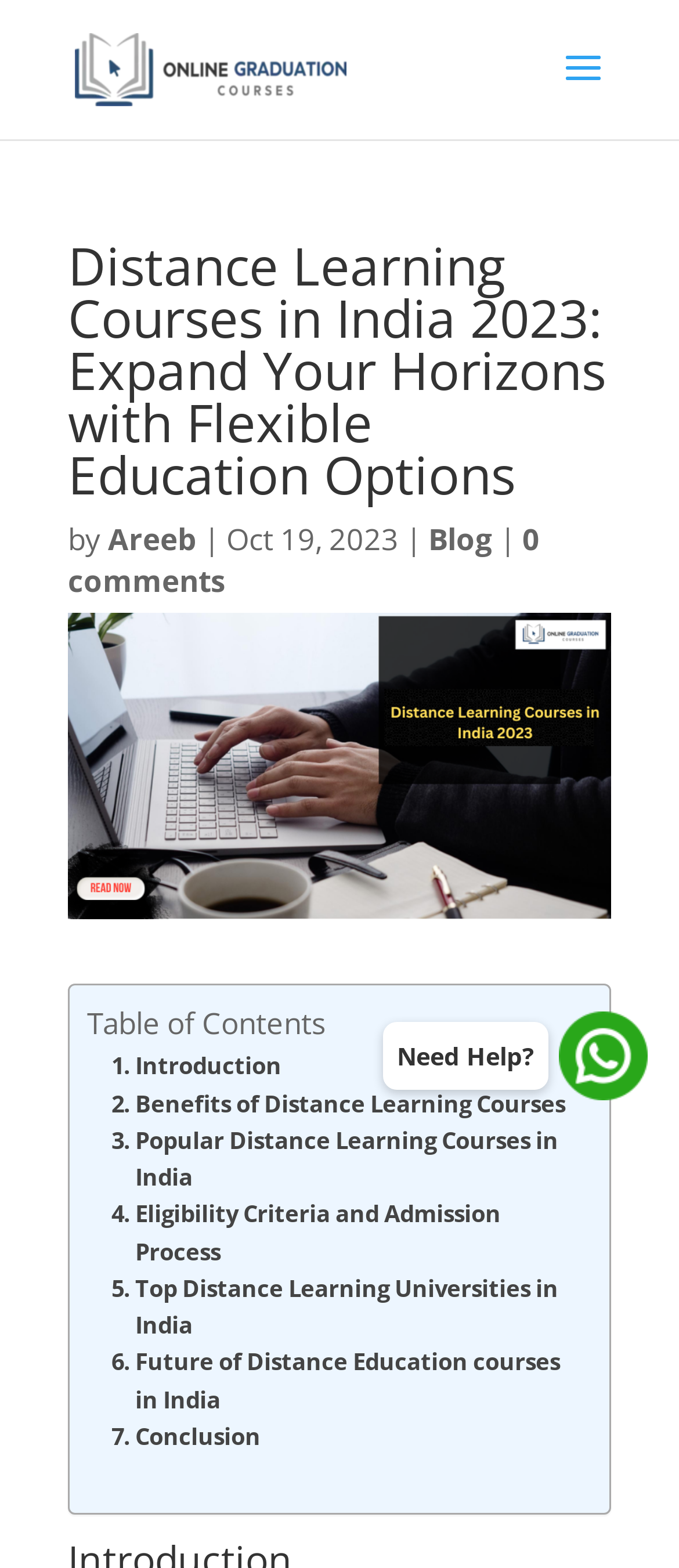Locate the bounding box coordinates of the item that should be clicked to fulfill the instruction: "Read the article on Future of Distance Education courses in India".

[0.164, 0.858, 0.846, 0.905]